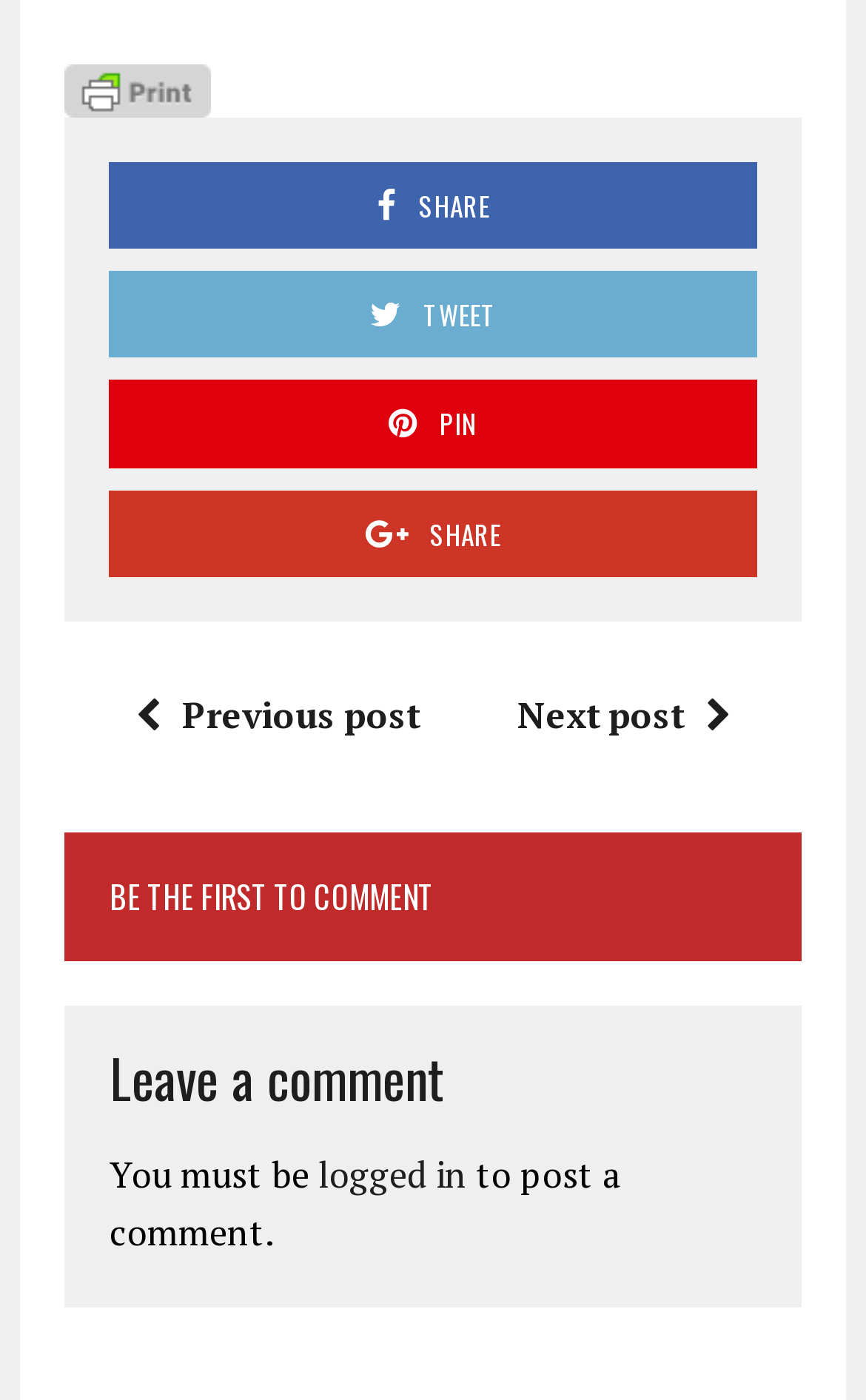Provide the bounding box coordinates for the UI element that is described by this text: "Previous post". The coordinates should be in the form of four float numbers between 0 and 1: [left, top, right, bottom].

[0.131, 0.493, 0.485, 0.528]